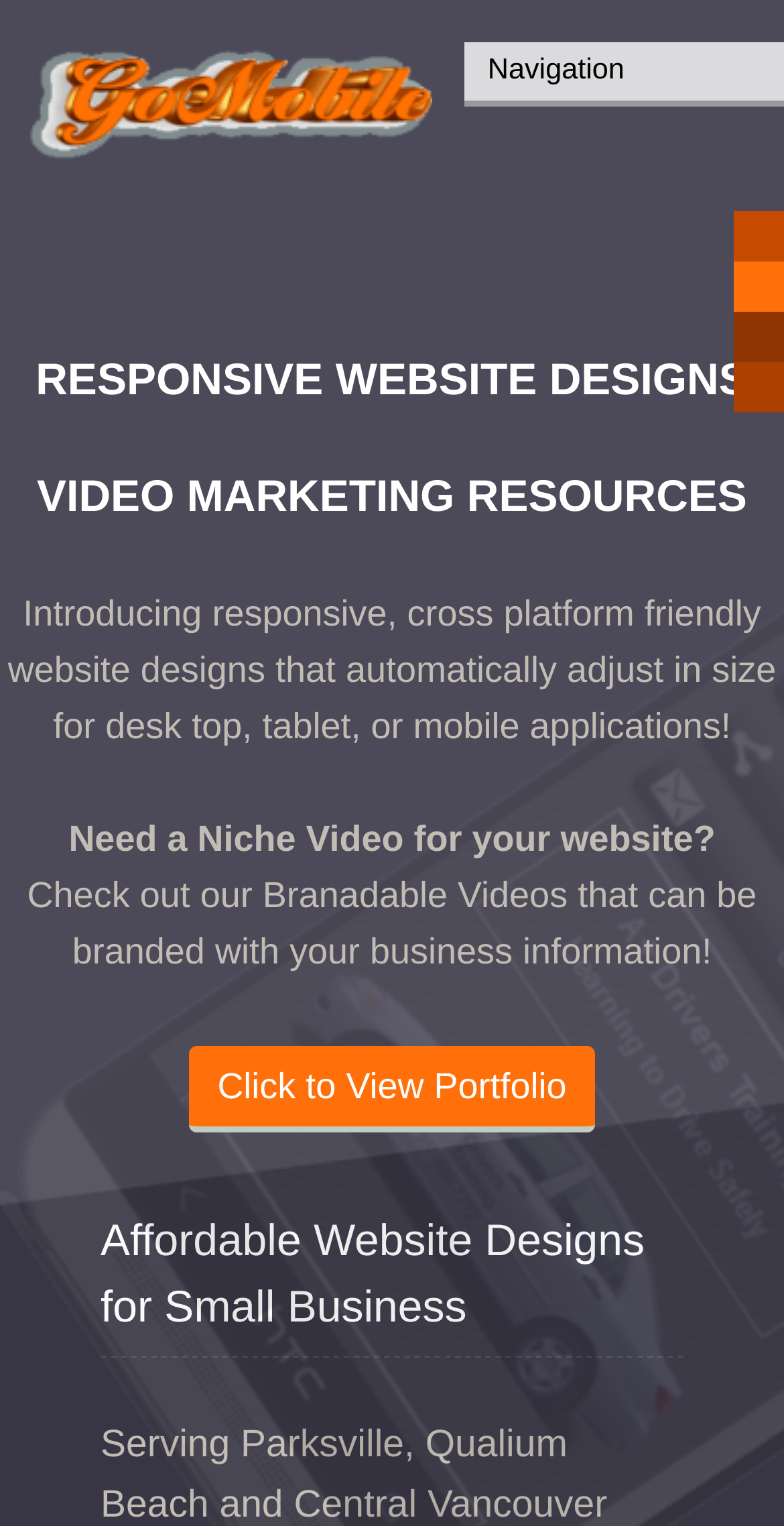What is the target audience for the website designs?
Give a thorough and detailed response to the question.

The heading 'Affordable Website Designs for Small Business' suggests that the website designs are targeted towards small businesses, offering them affordable solutions.